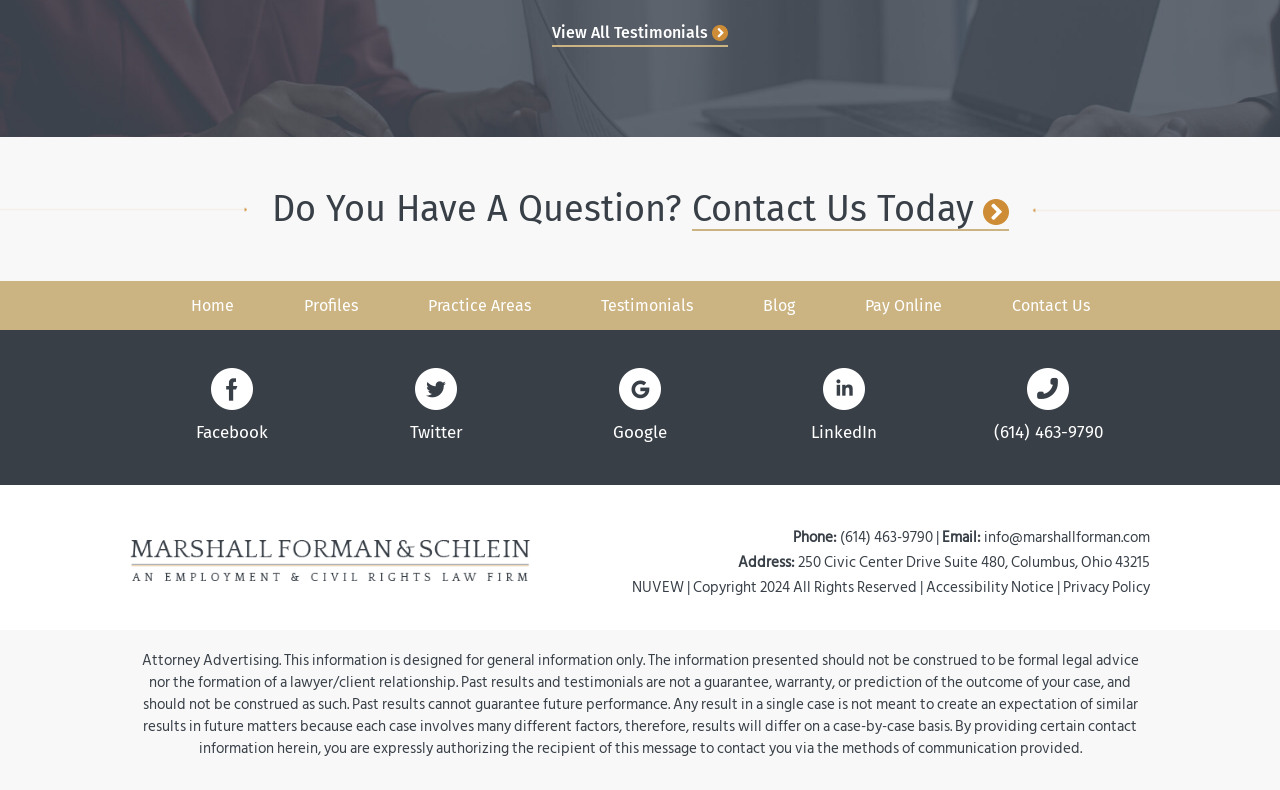Determine the bounding box coordinates for the area that needs to be clicked to fulfill this task: "Call the office". The coordinates must be given as four float numbers between 0 and 1, i.e., [left, top, right, bottom].

[0.776, 0.466, 0.861, 0.561]